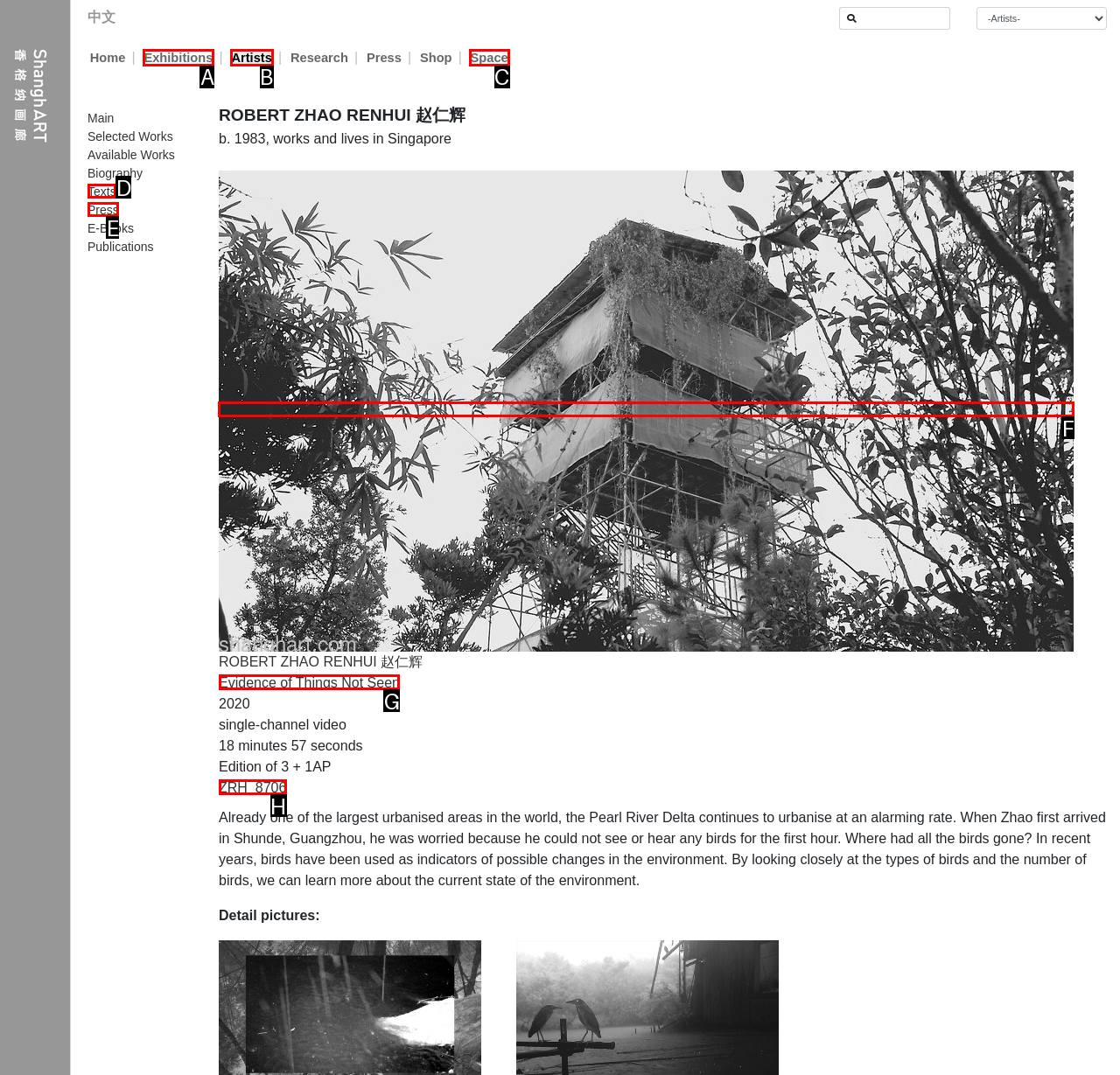Tell me which one HTML element you should click to complete the following task: Open the artwork ZRH_8706
Answer with the option's letter from the given choices directly.

F